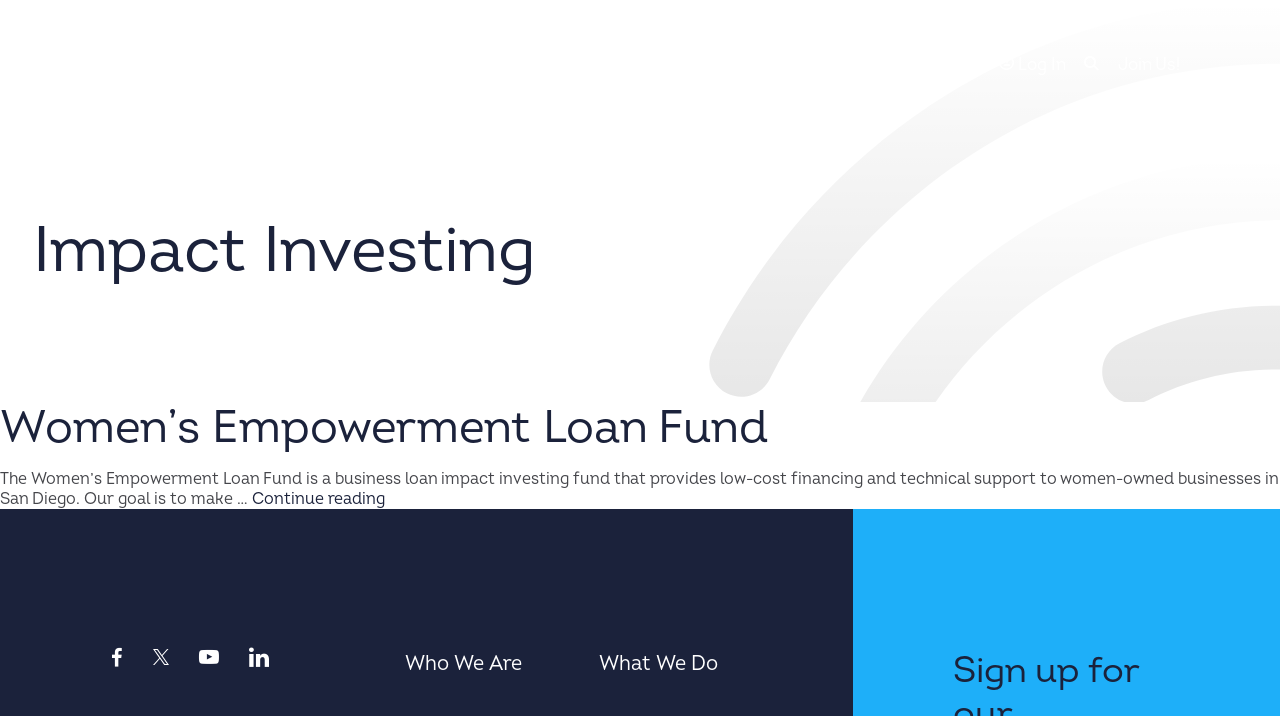How many social media links are present at the bottom of the webpage?
Give a detailed response to the question by analyzing the screenshot.

The social media links can be found at the bottom of the webpage, and there are four of them: facebook, twitter, youtube, and linkedin.